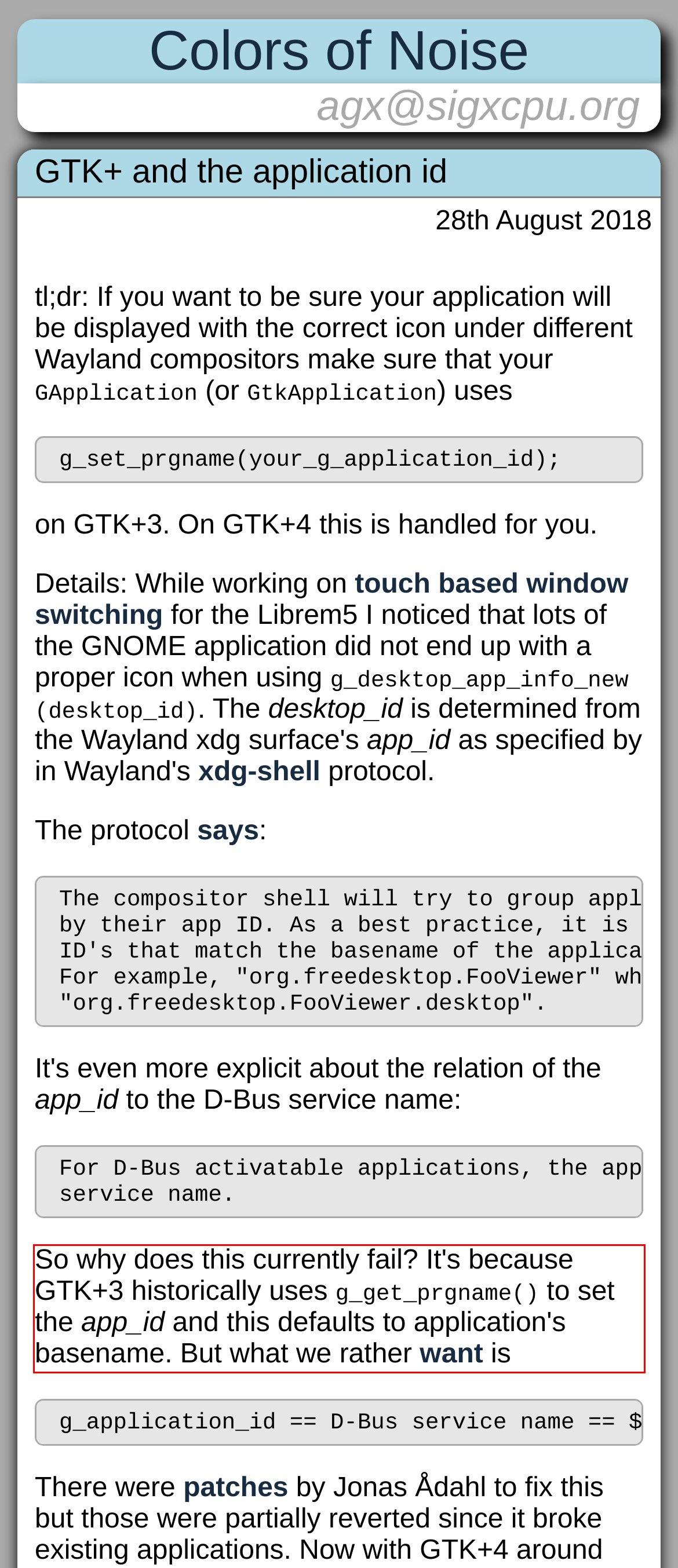Examine the webpage screenshot and use OCR to recognize and output the text within the red bounding box.

So why does this currently fail? It's because GTK+3 historically uses g_get_prgname() to set the app_id and this defaults to application's basename. But what we rather want is